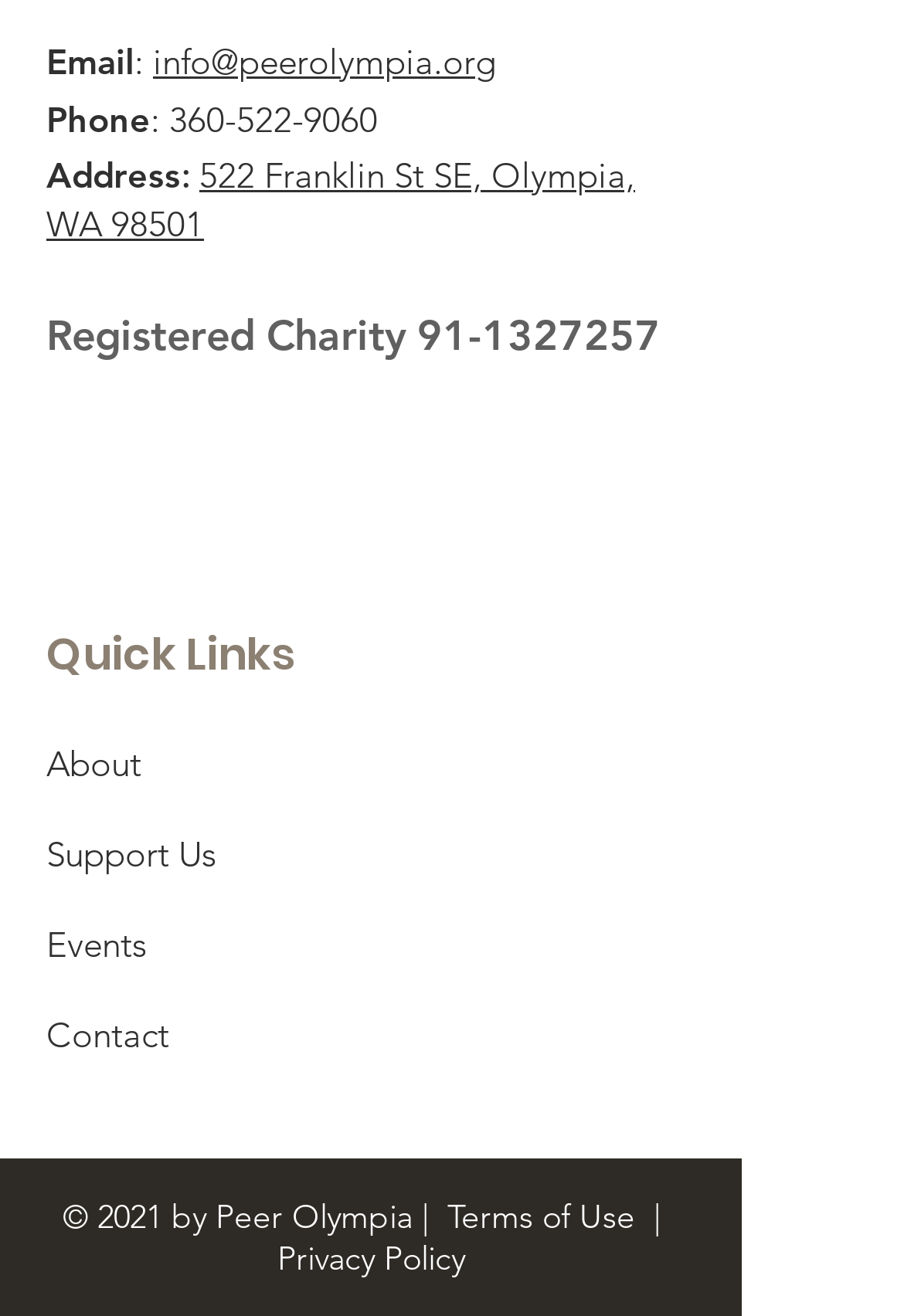Please find the bounding box coordinates of the element's region to be clicked to carry out this instruction: "Visit the address at 522 Franklin St SE, Olympia, WA 98501".

[0.051, 0.115, 0.703, 0.186]